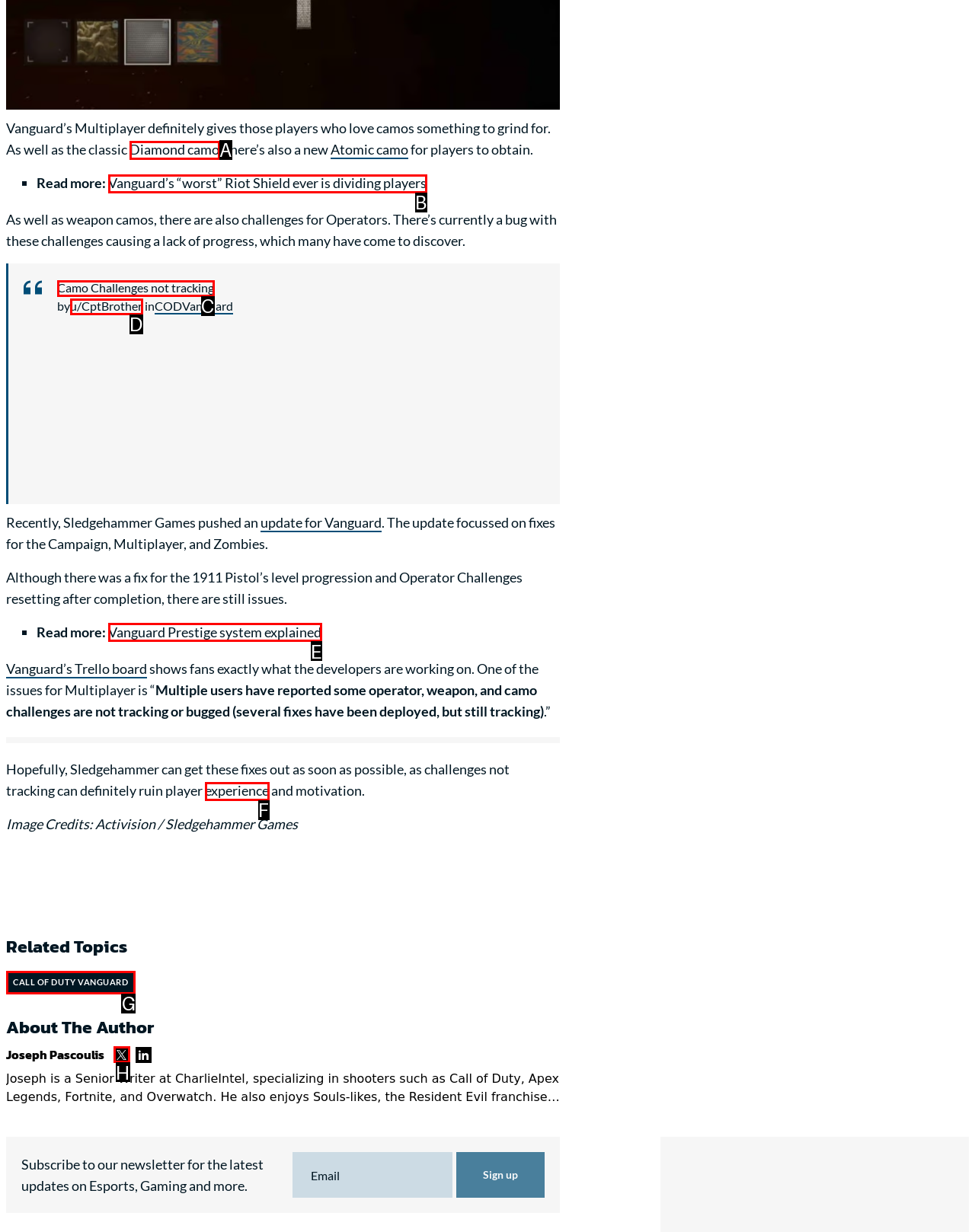Identify the HTML element to click to execute this task: Check out the article about Vanguard Prestige system Respond with the letter corresponding to the proper option.

E